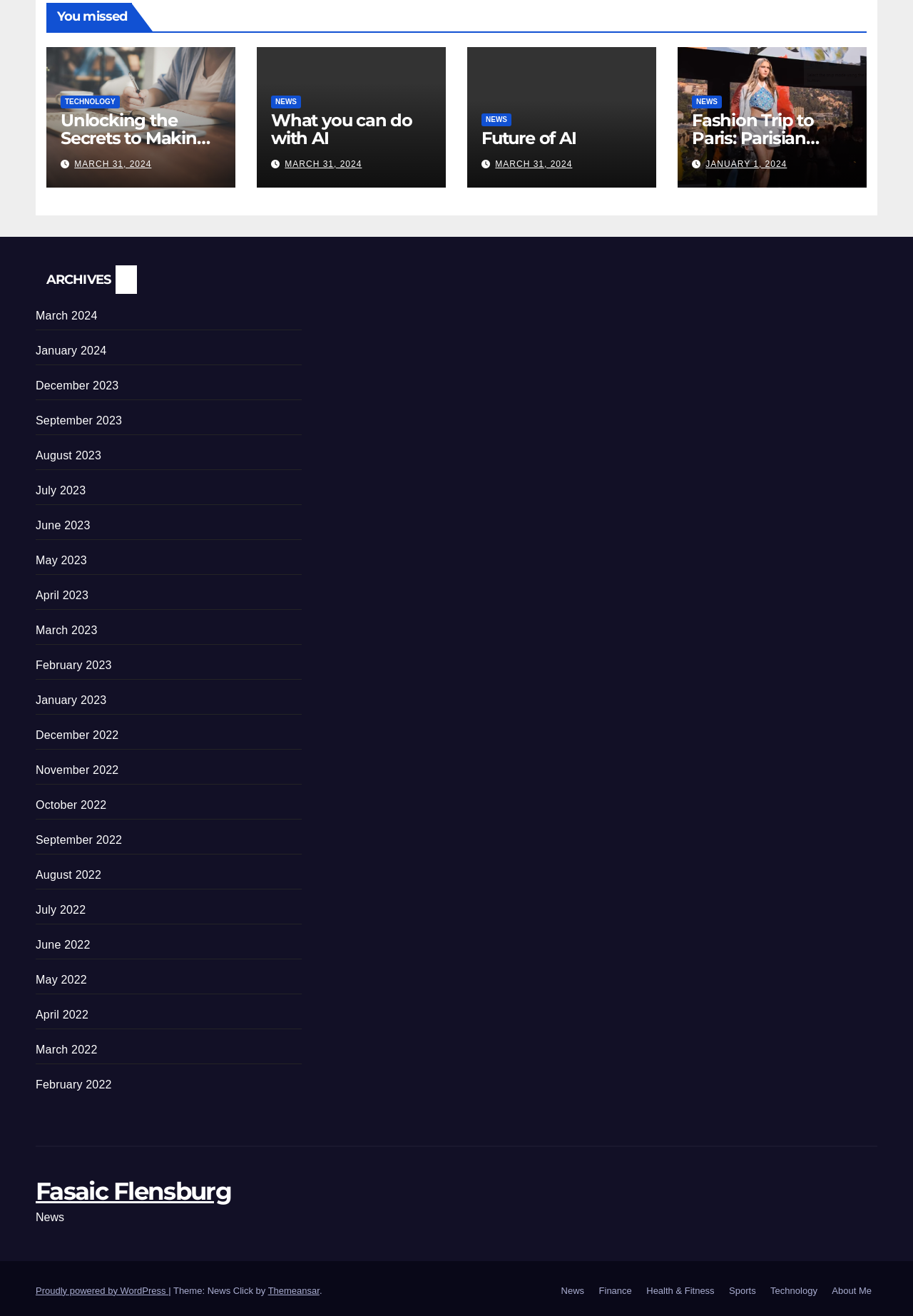Determine the bounding box for the UI element described here: "News".

[0.758, 0.072, 0.791, 0.082]